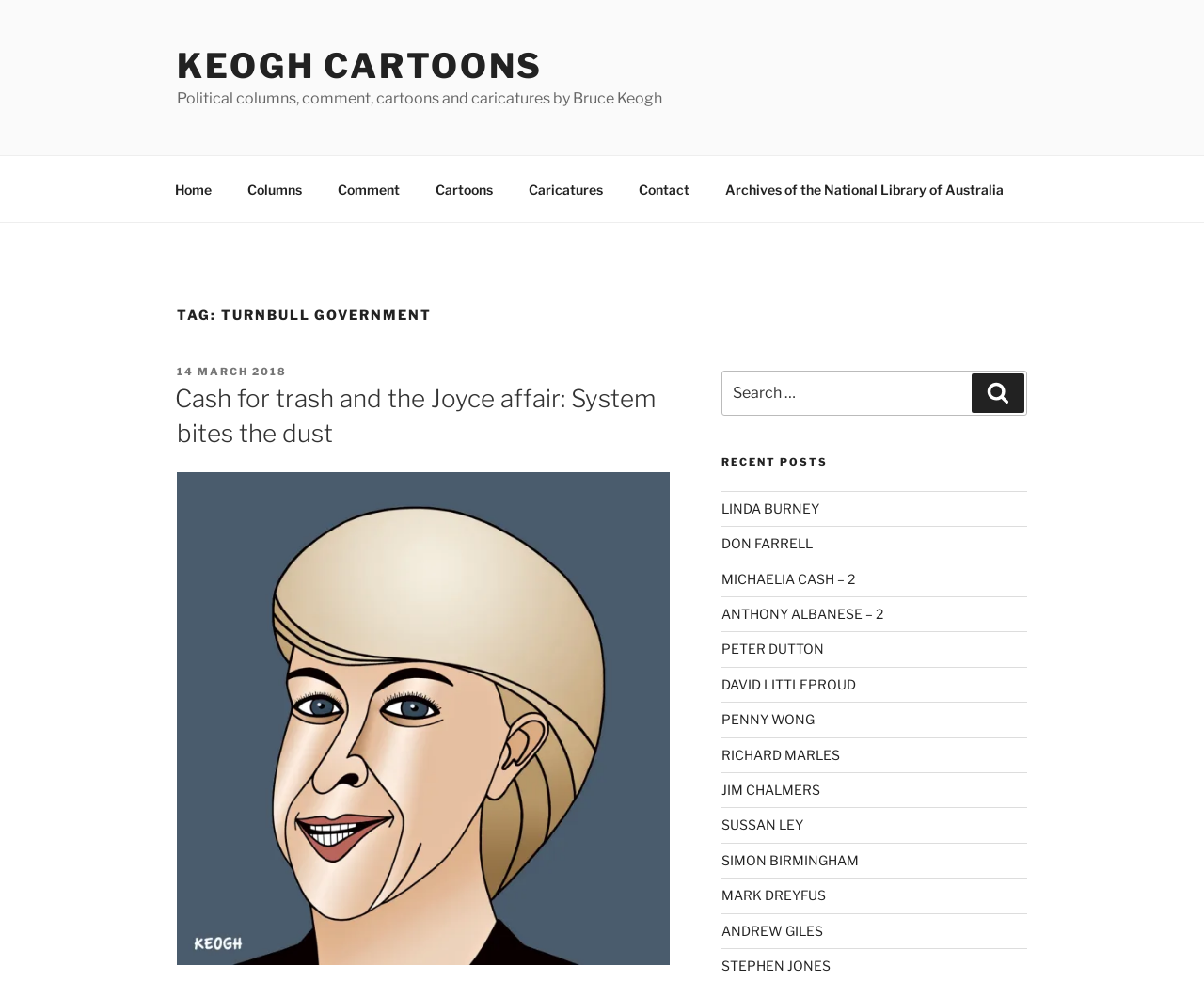What is the name of the cartoonist featured on this website? Examine the screenshot and reply using just one word or a brief phrase.

Bruce Keogh